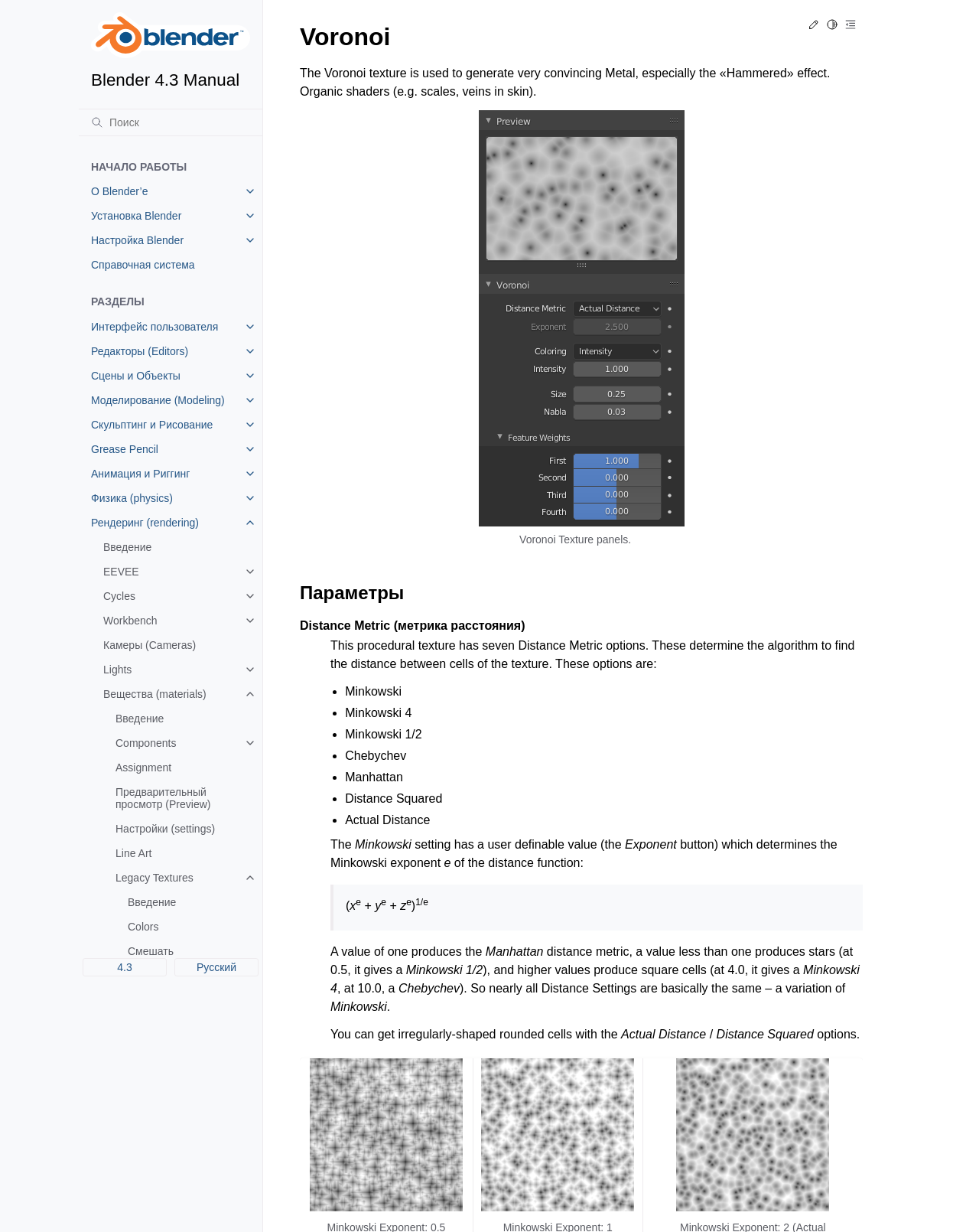What is the main topic of this webpage?
Using the image provided, answer with just one word or phrase.

Blender 4.3 Manual